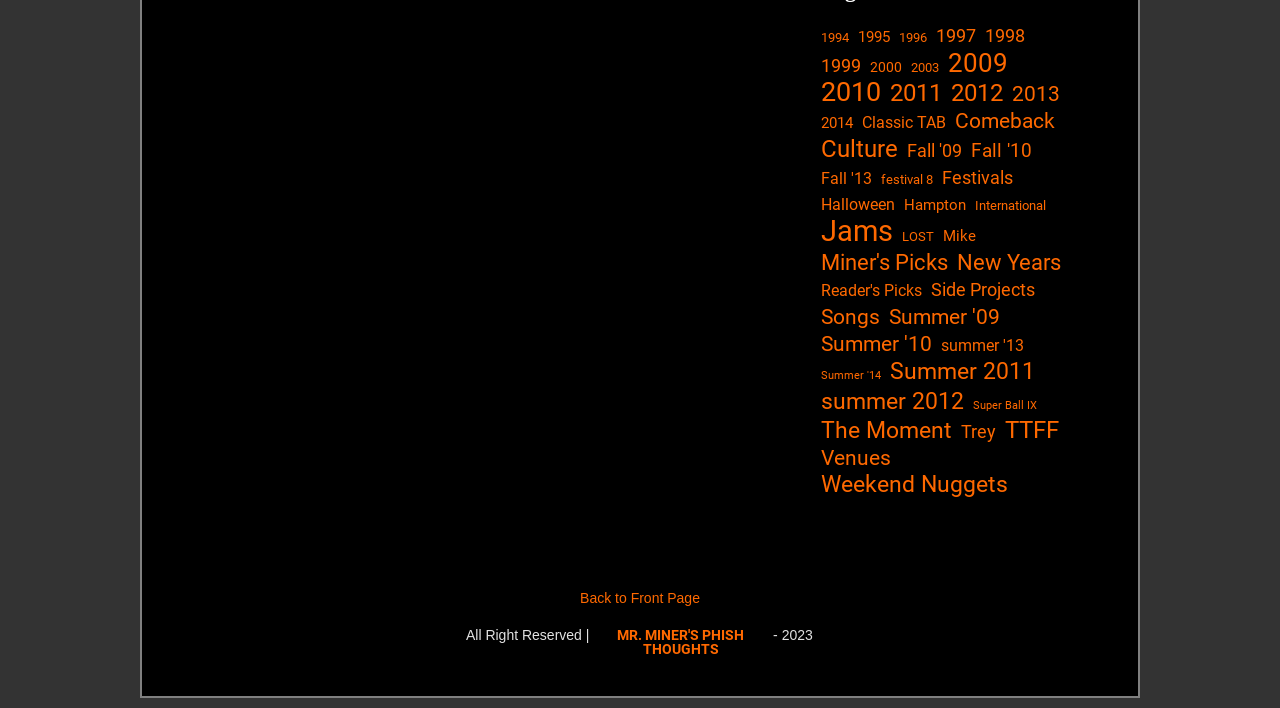What is the position of the 'Back to Front Page' link? Please answer the question using a single word or phrase based on the image.

Bottom left